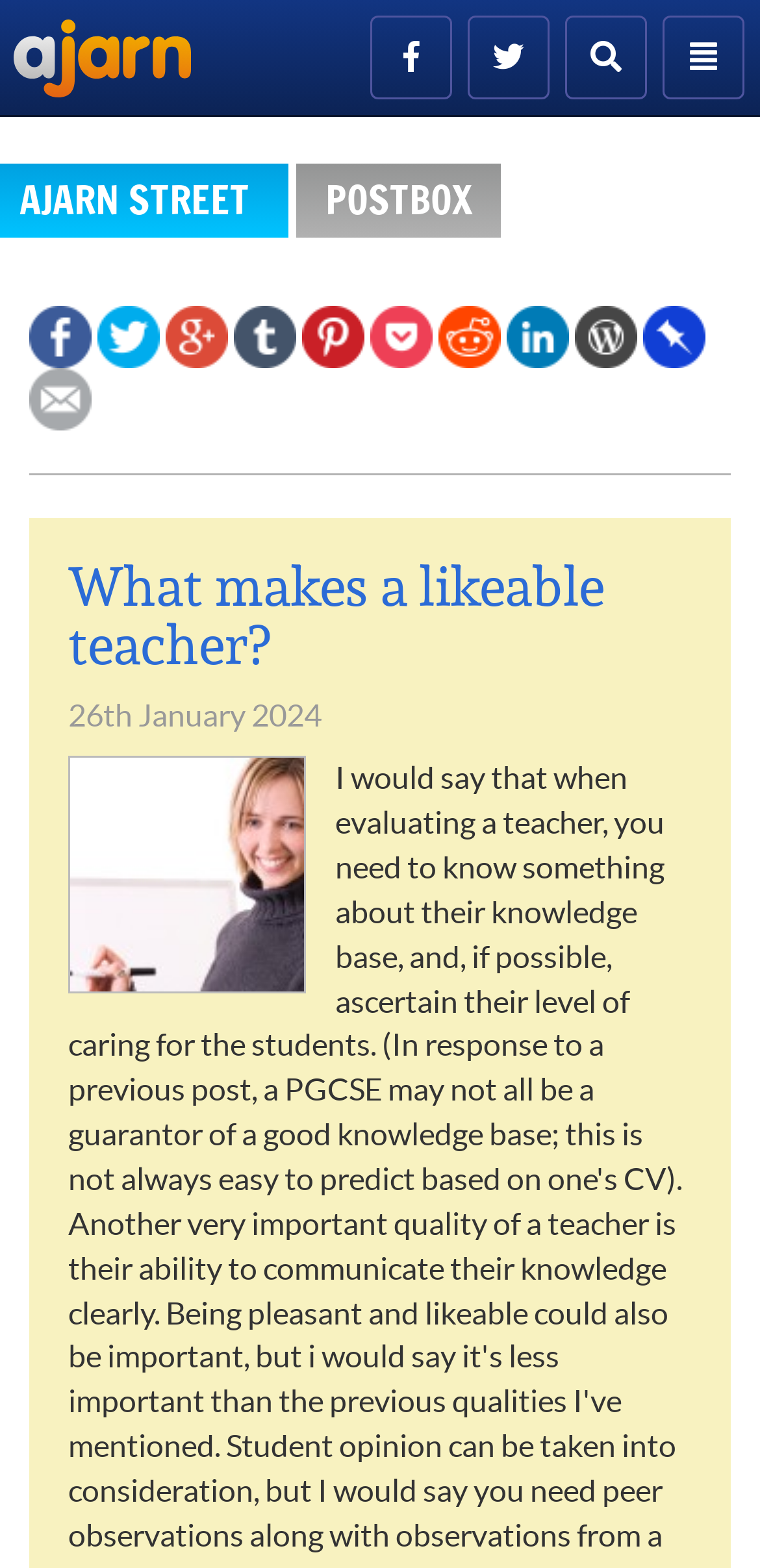Kindly determine the bounding box coordinates for the clickable area to achieve the given instruction: "Toggle navigation".

[0.872, 0.01, 0.979, 0.063]